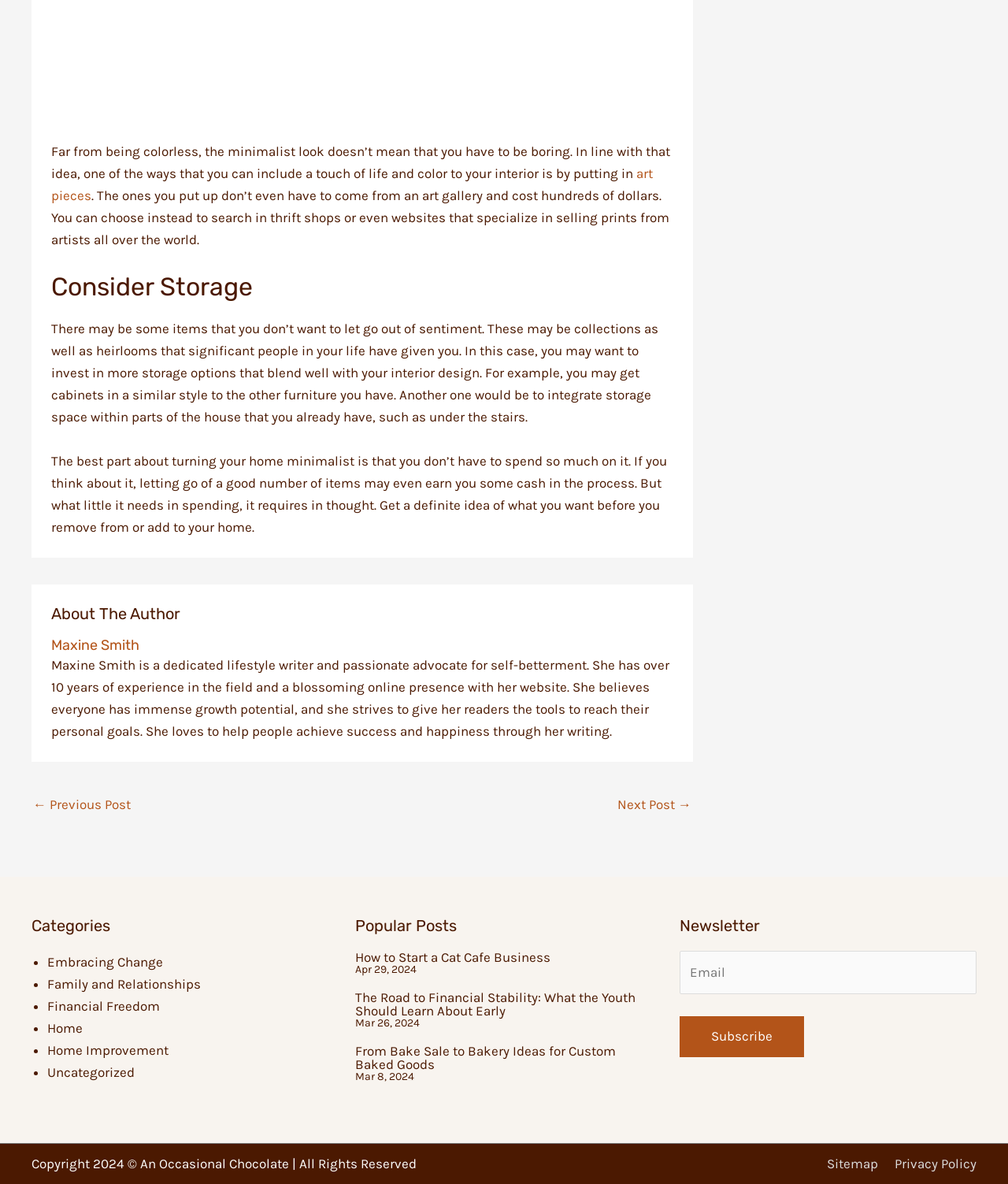Please identify the bounding box coordinates of the element's region that I should click in order to complete the following instruction: "Click on the 'art pieces' link". The bounding box coordinates consist of four float numbers between 0 and 1, i.e., [left, top, right, bottom].

[0.051, 0.14, 0.648, 0.172]